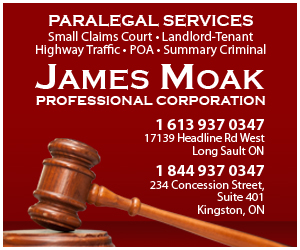How many locations does the firm have?
Based on the screenshot, respond with a single word or phrase.

Two